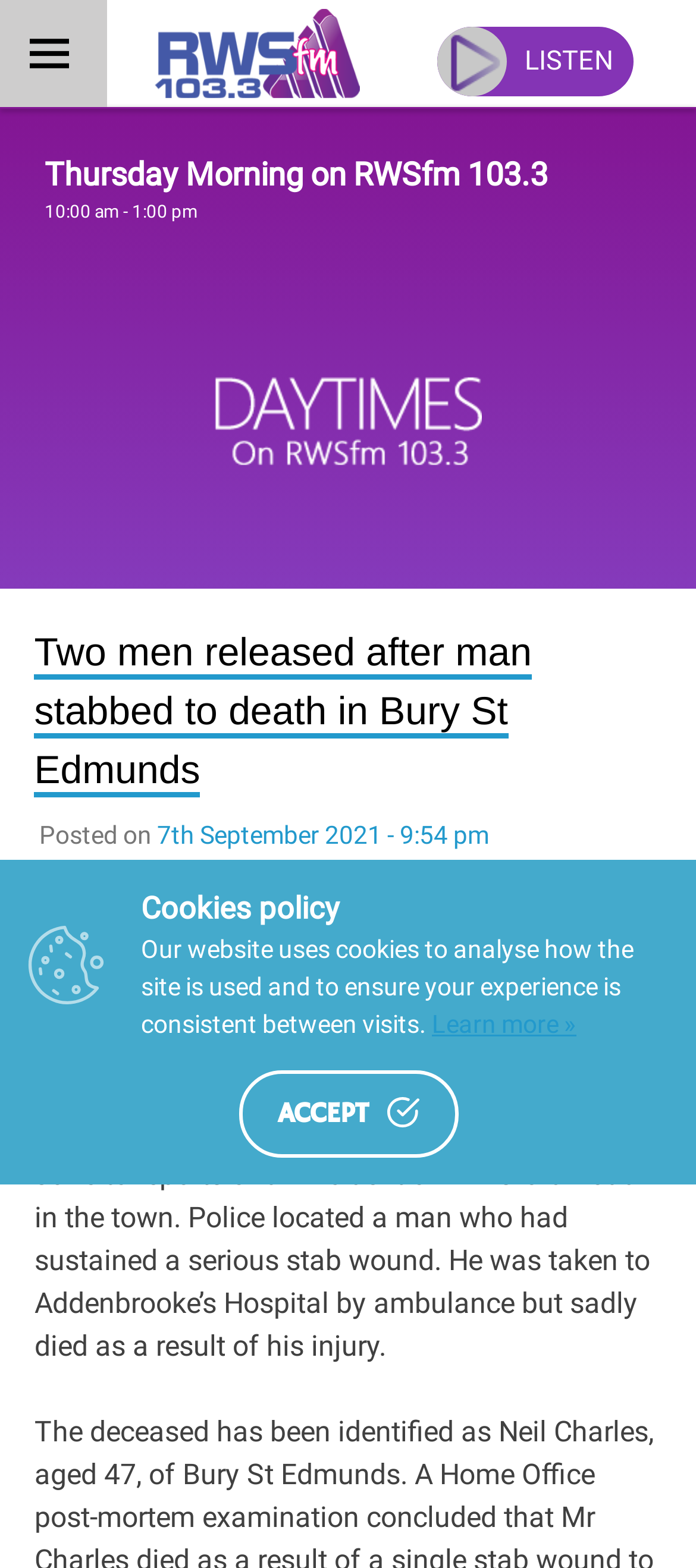What is the name of the radio station?
Based on the screenshot, respond with a single word or phrase.

RWSfm 103.3